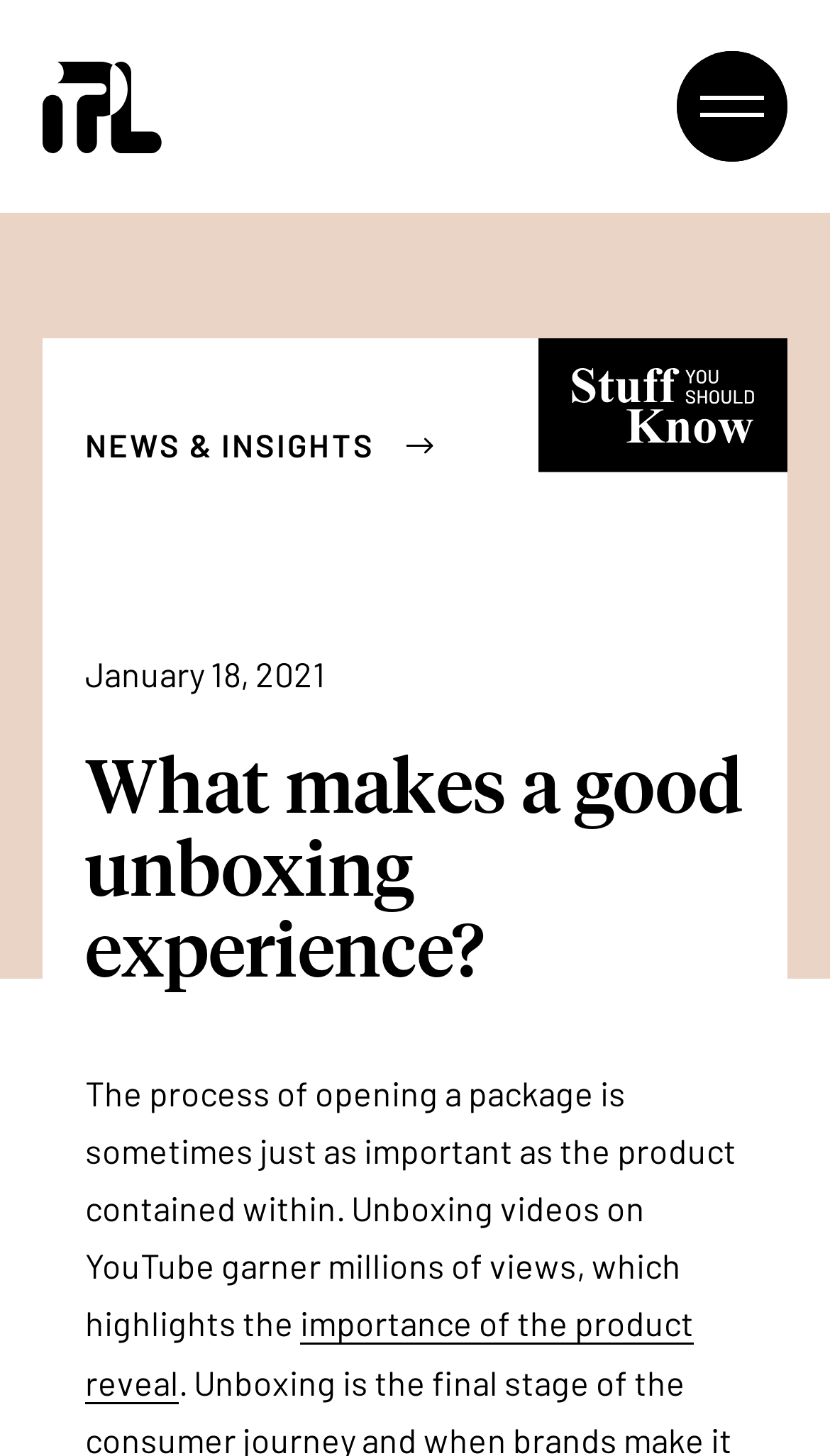Extract the bounding box coordinates for the described element: "aria-label="Home" title="Home"". The coordinates should be represented as four float numbers between 0 and 1: [left, top, right, bottom].

[0.051, 0.042, 0.195, 0.104]